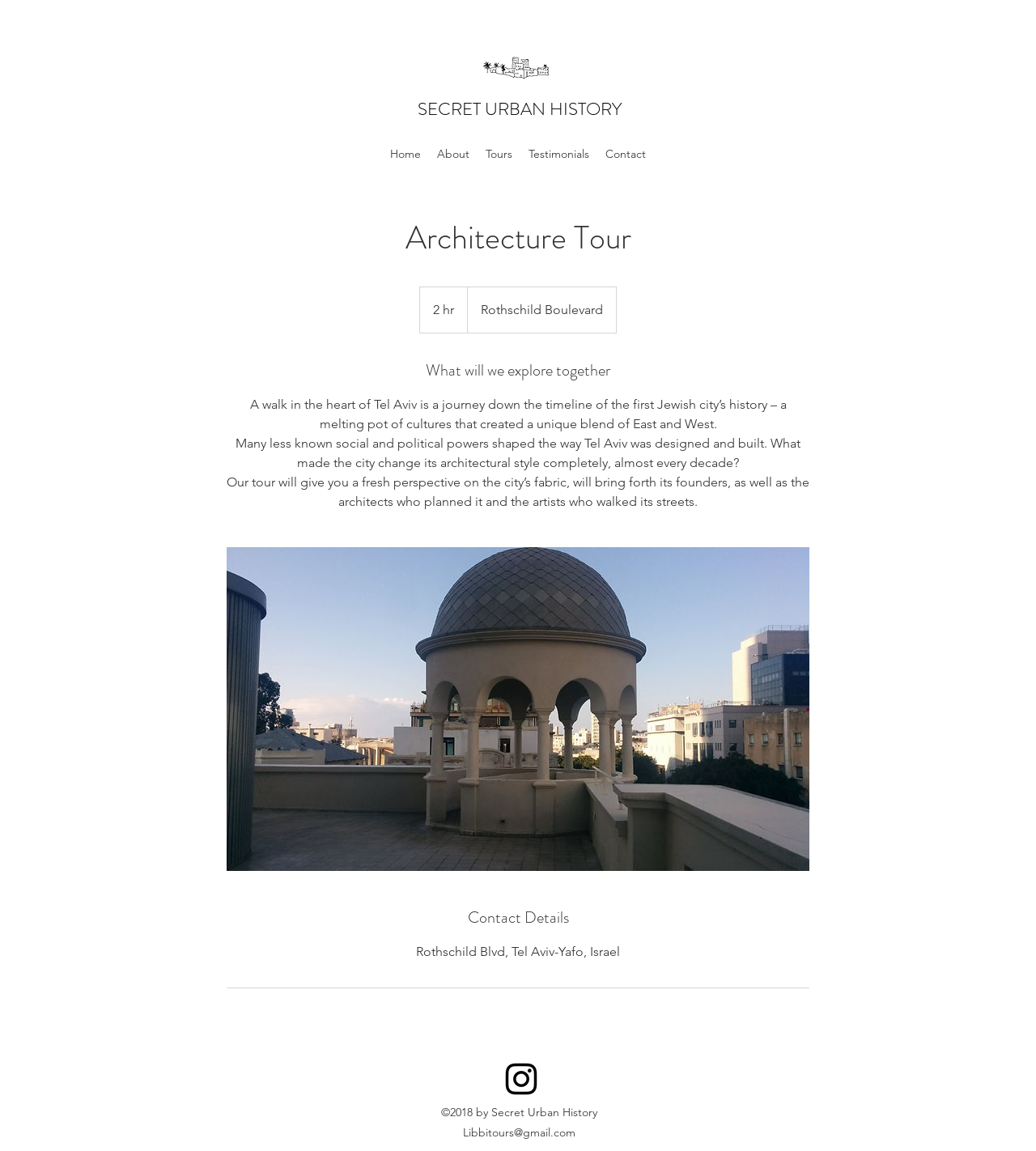Locate the bounding box coordinates of the element you need to click to accomplish the task described by this instruction: "Click the logo".

[0.45, 0.032, 0.55, 0.088]